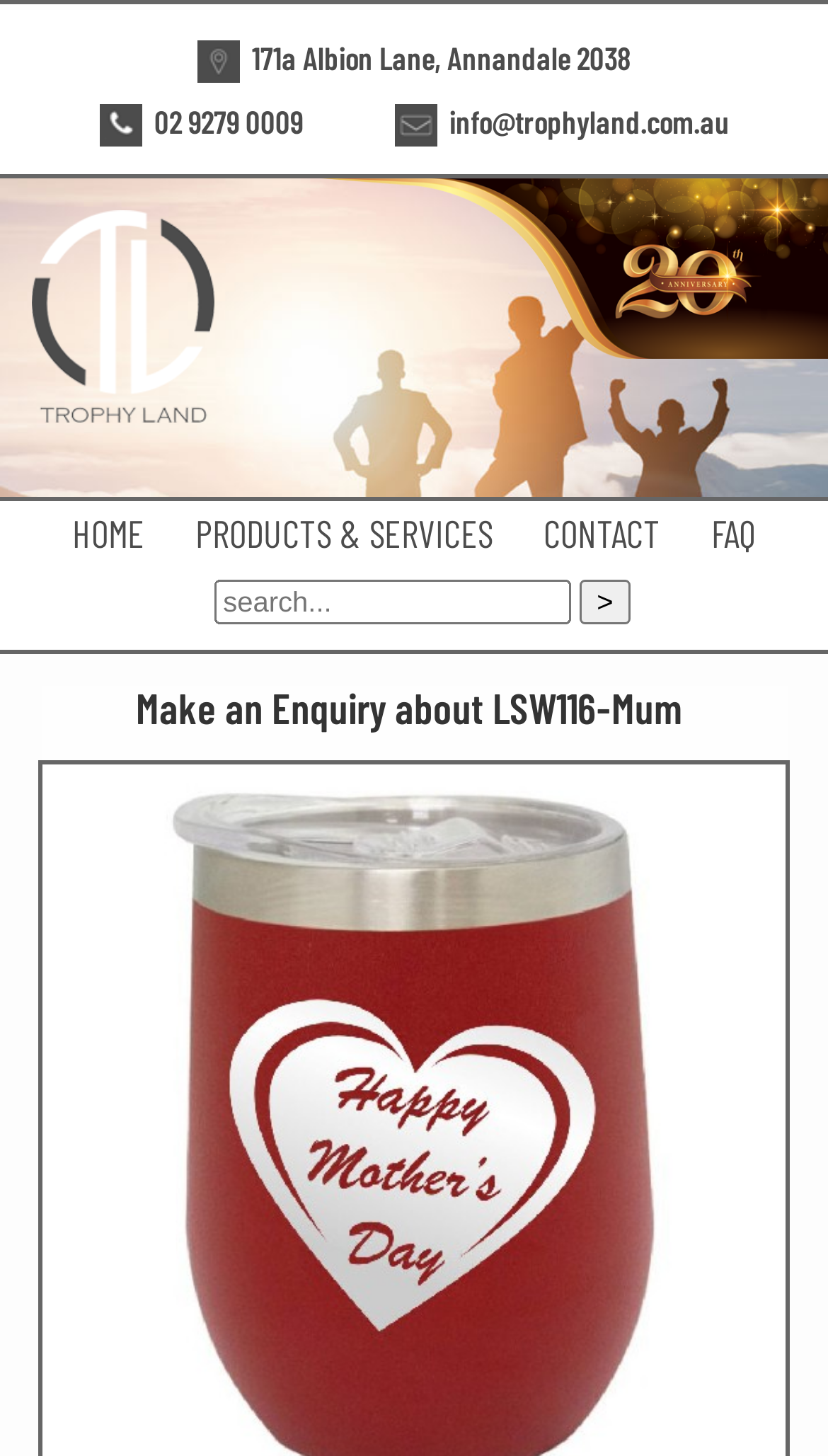Locate the bounding box coordinates of the element that needs to be clicked to carry out the instruction: "View river dredging thickener tank with small footprint 200m³/h". The coordinates should be given as four float numbers ranging from 0 to 1, i.e., [left, top, right, bottom].

None